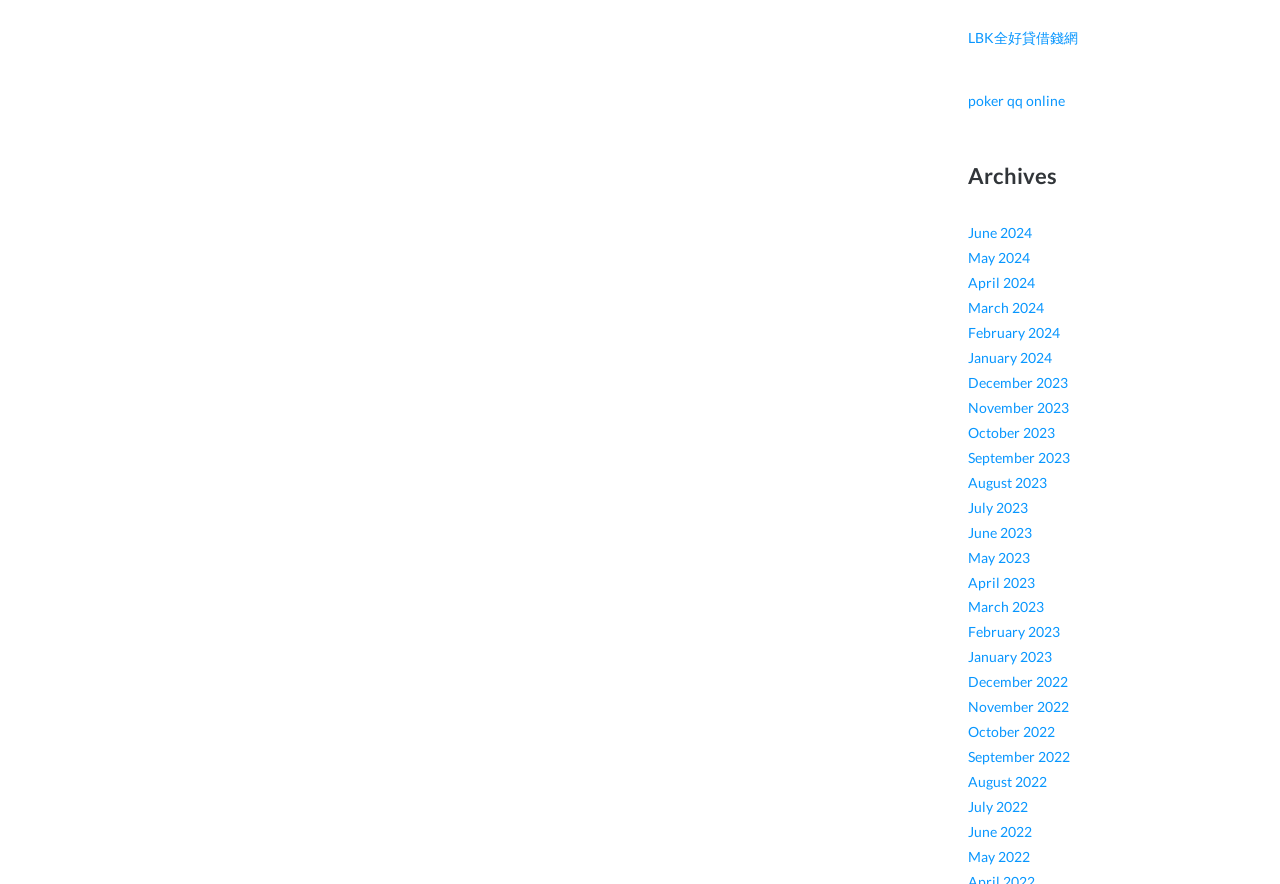Provide your answer to the question using just one word or phrase: What is the category of the links on the right side?

Archives